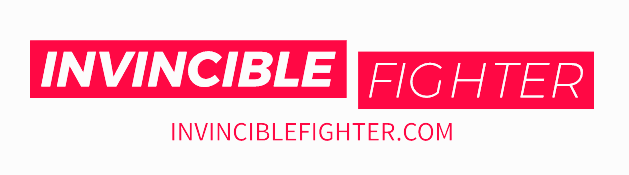Provide a thorough description of the contents of the image.

The image features the logo of "Invincible Fighter," presented prominently with bold typography. The word "INVINCIBLE" is displayed in uppercase, characterized by a striking red color, while "FIGHTER" also appears in uppercase but with a slightly different font style. Below the logo, the website URL "INVISIBLEFIGHTER.COM" is included, enhancing the branding and accessibility of the site. This logo encapsulates a dynamic and empowering theme, reflective of fitness and lifestyle pursuits, aimed at motivating individuals to adopt a resilient mindset in their fitness journeys.